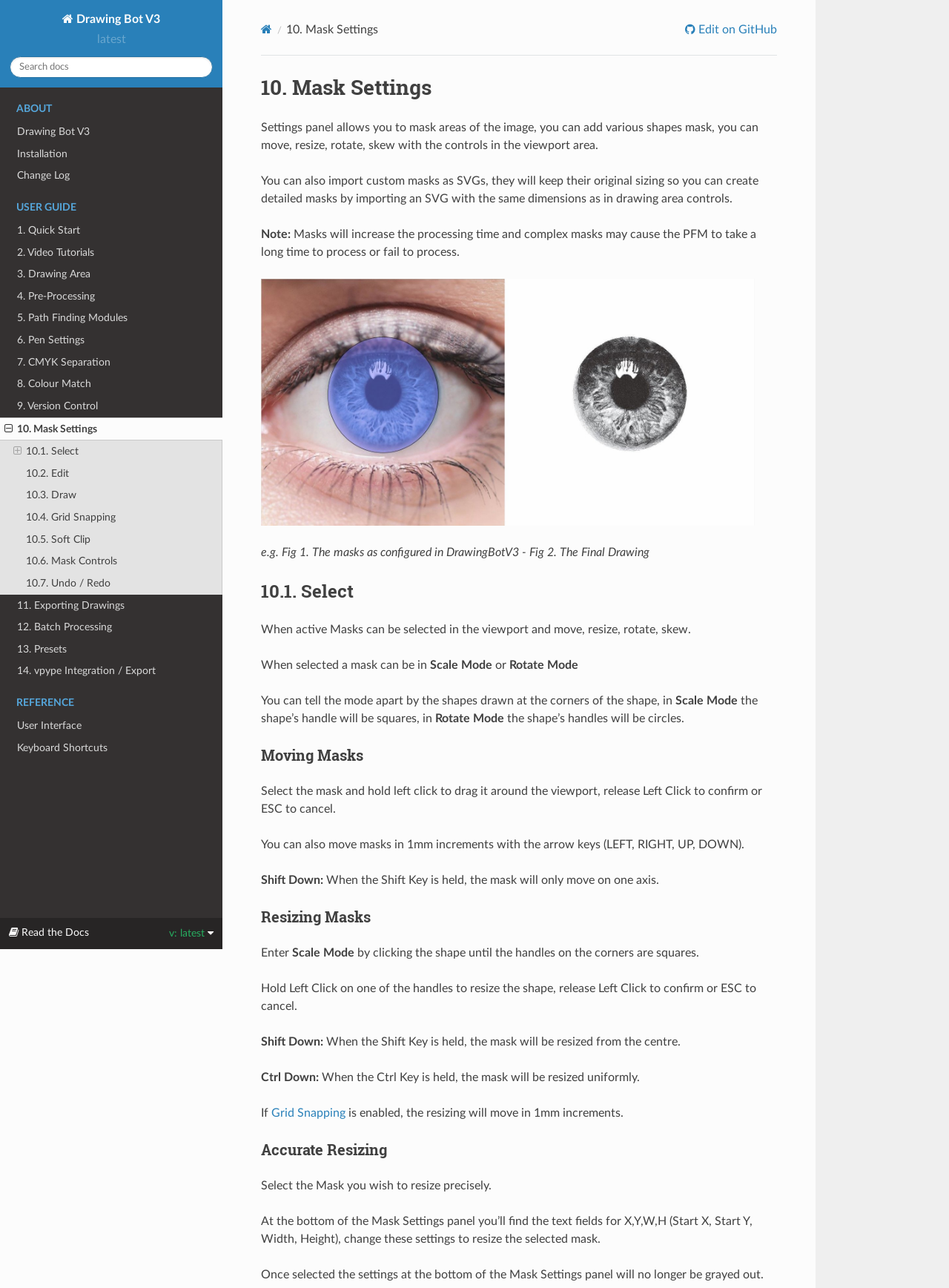What is the difference between Scale Mode and Rotate Mode?
Provide a detailed answer to the question, using the image to inform your response.

In Scale Mode, the shape's handles are squares, whereas in Rotate Mode, the shape's handles are circles, indicating the mode and allowing users to switch between them.